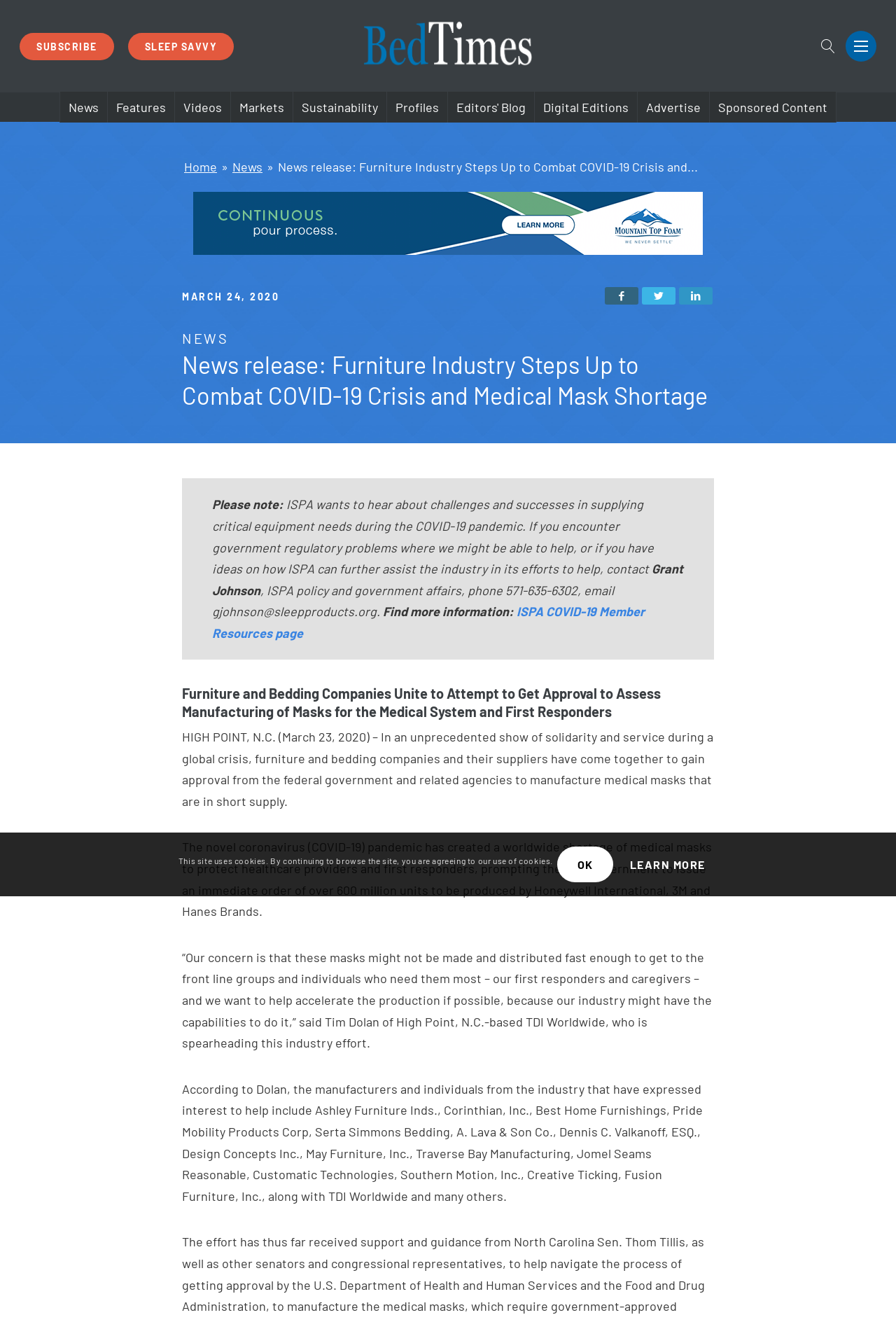Give a one-word or one-phrase response to the question: 
What is the date of the news release?

MARCH 24, 2020